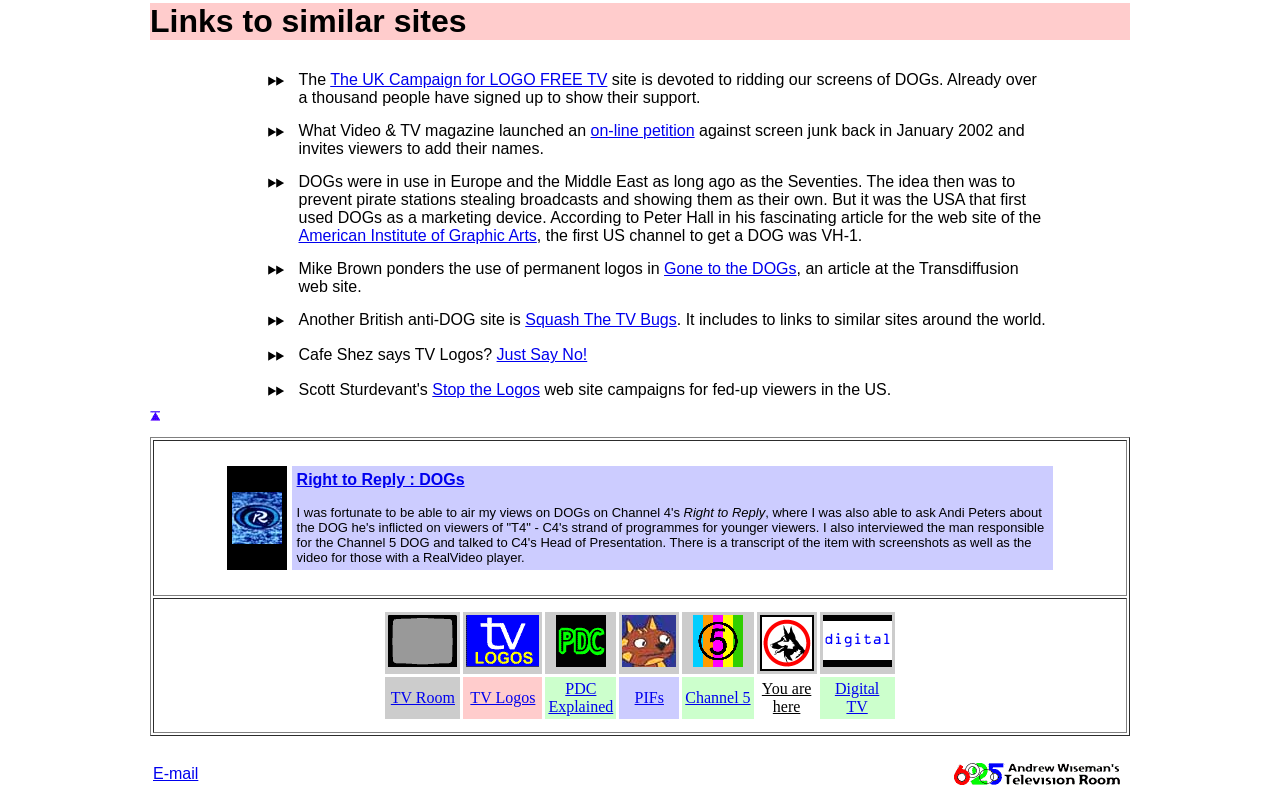What is the name of the website that campaigns for fed-up viewers in the US?
Please provide a comprehensive answer based on the details in the screenshot.

The website 'Stop the Logos' is a campaign for fed-up viewers in the US, and it is mentioned in the table with links to similar sites.